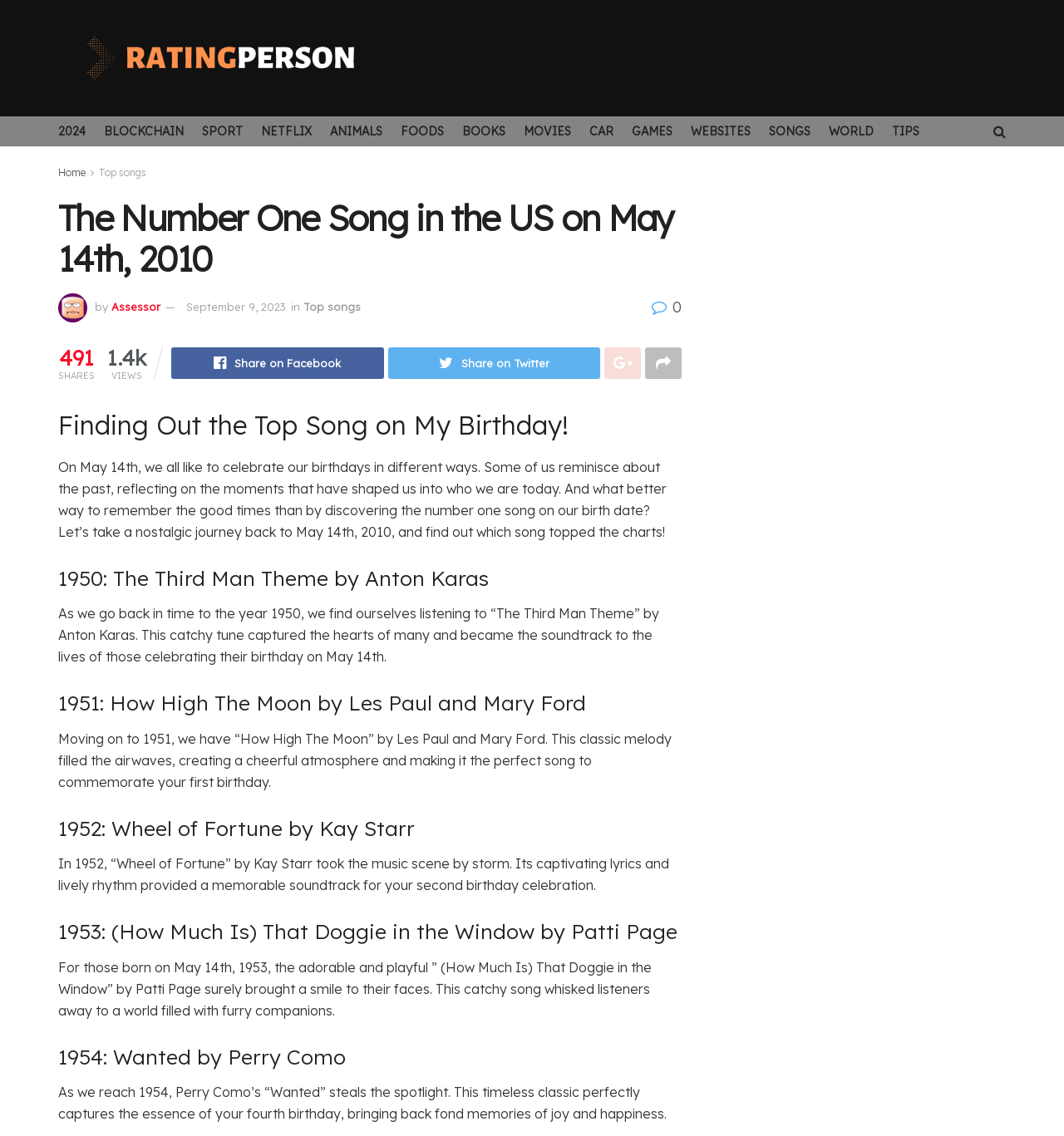Find the bounding box coordinates of the clickable element required to execute the following instruction: "Click on the 'Ratingperson' link". Provide the coordinates as four float numbers between 0 and 1, i.e., [left, top, right, bottom].

[0.055, 0.015, 0.367, 0.088]